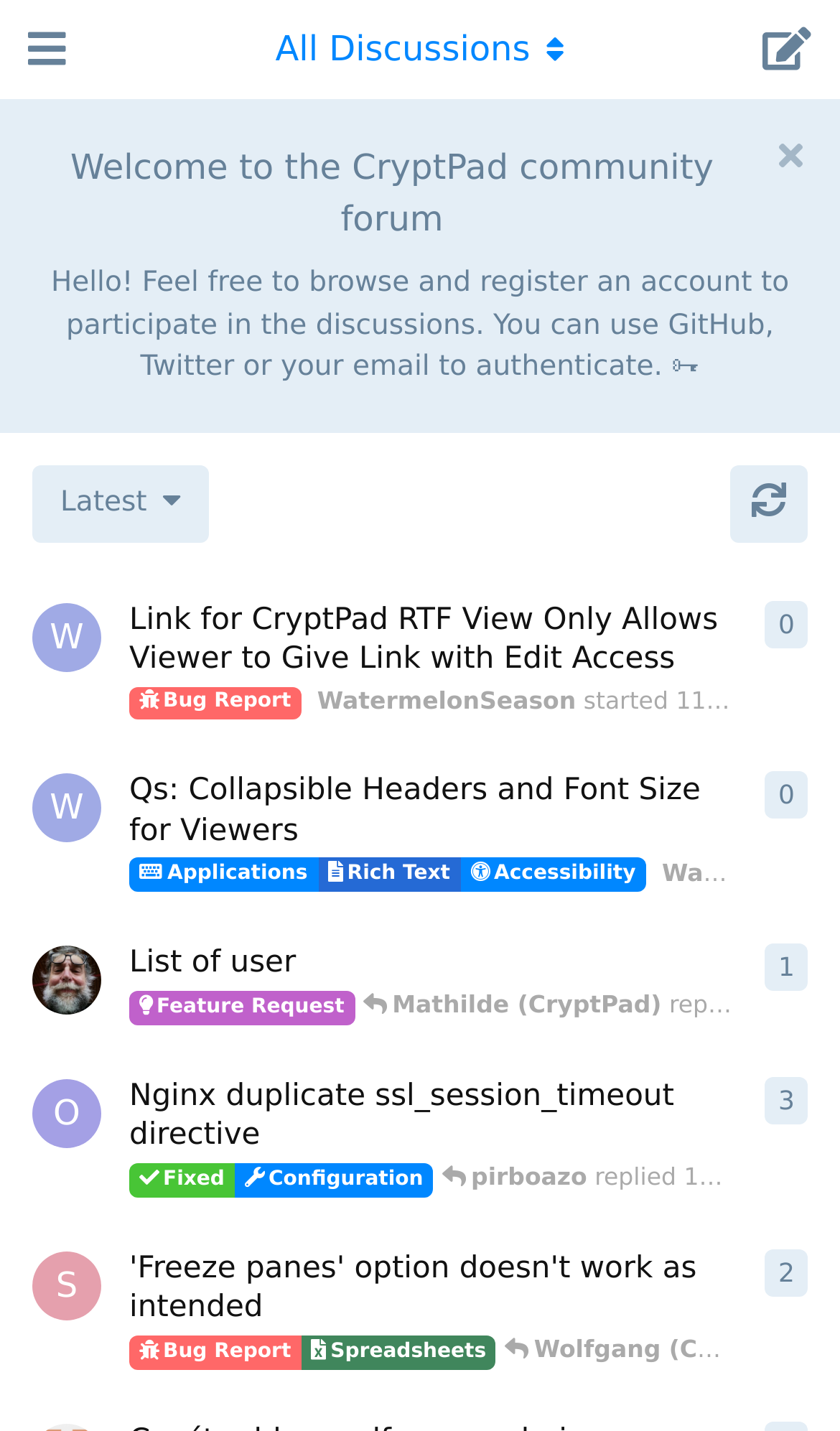Examine the image carefully and respond to the question with a detailed answer: 
What is the topic of the first discussion thread?

The first article on the webpage has a link with the text 'Link for CryptPad RTF View Only Allows Viewer to Give Link with Edit Access', which suggests that this is the topic of the first discussion thread.